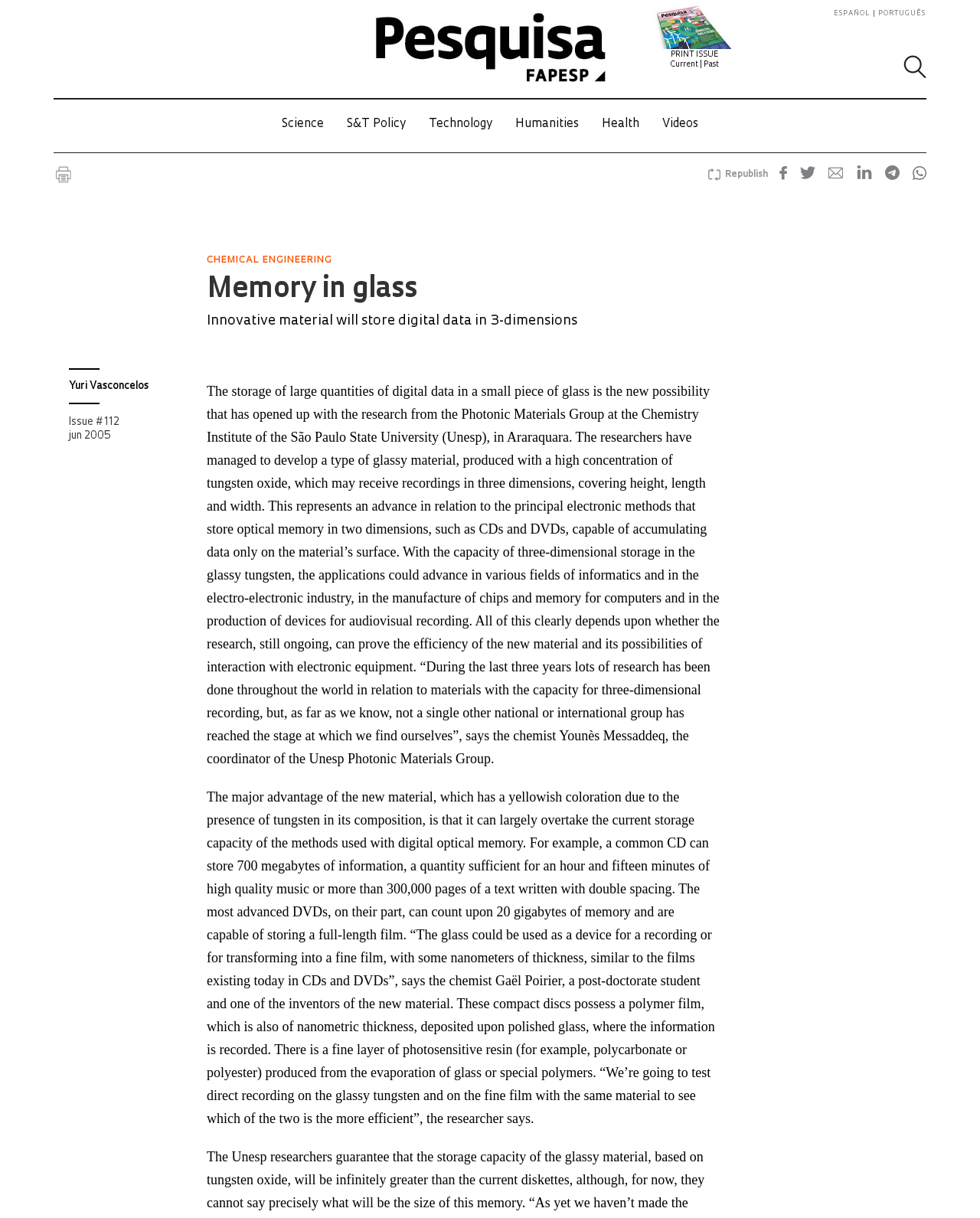Identify and provide the bounding box coordinates of the UI element described: "Issue # 112 jun 2005". The coordinates should be formatted as [left, top, right, bottom], with each number being a float between 0 and 1.

[0.07, 0.343, 0.122, 0.362]